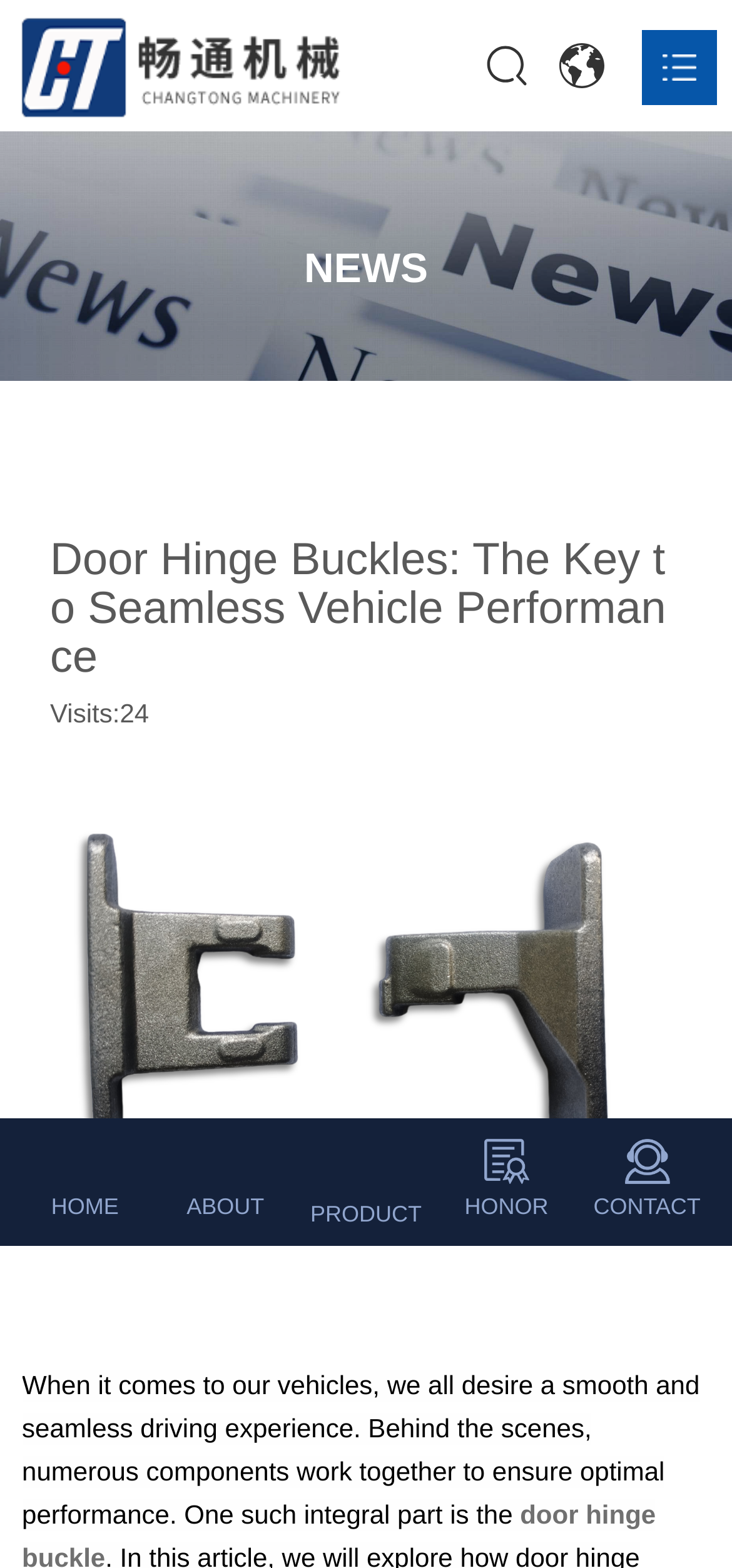Reply to the question with a brief word or phrase: What is the text above the 'NEWS' heading?

When it comes to our vehicles, we all desire a smooth and seamless driving experience.